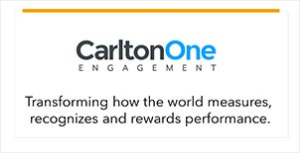What is the overall aesthetic of the logo design?
Using the image provided, answer with just one word or phrase.

Clean and professional